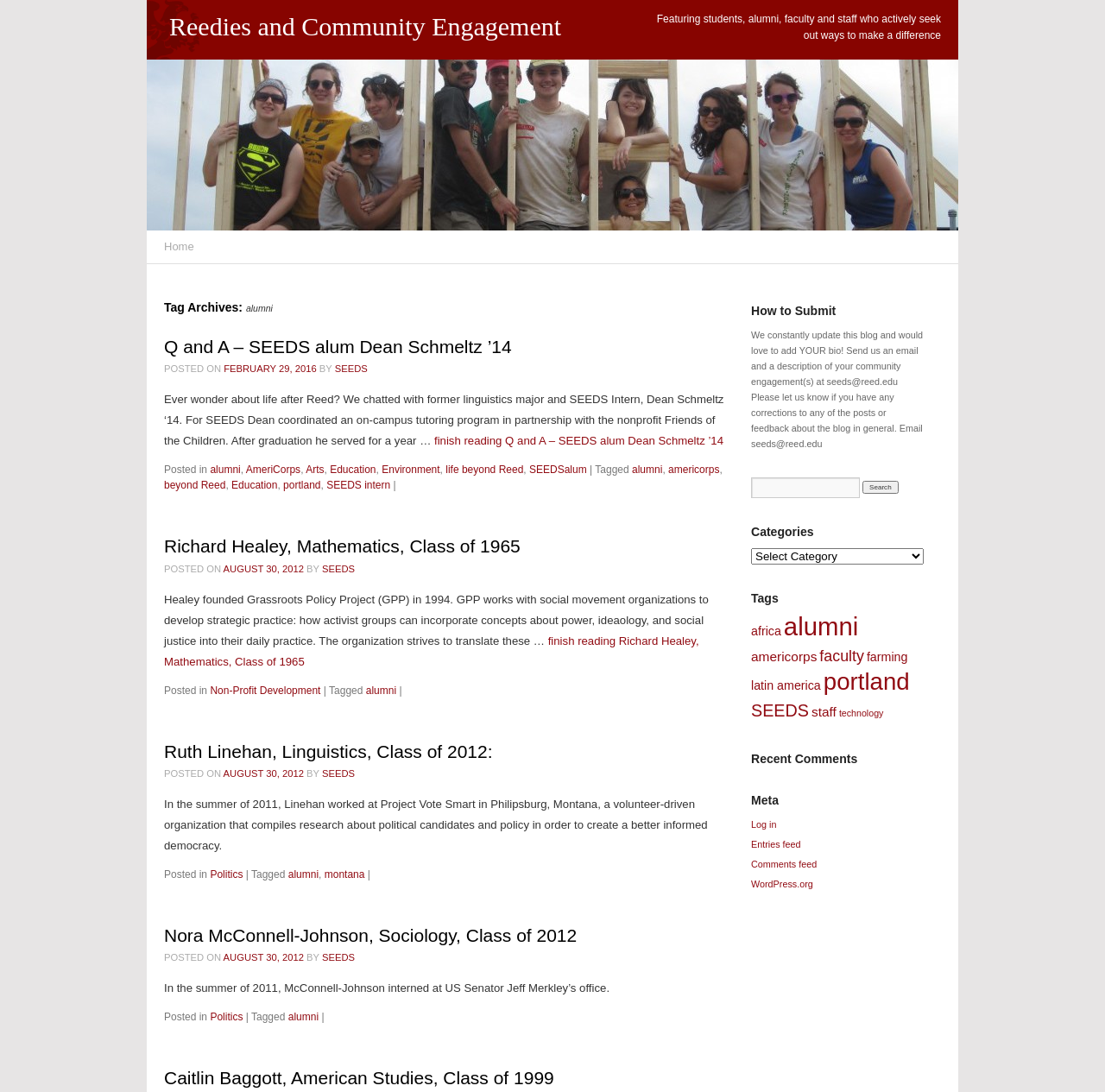Extract the primary headline from the webpage and present its text.

Tag Archives: alumni